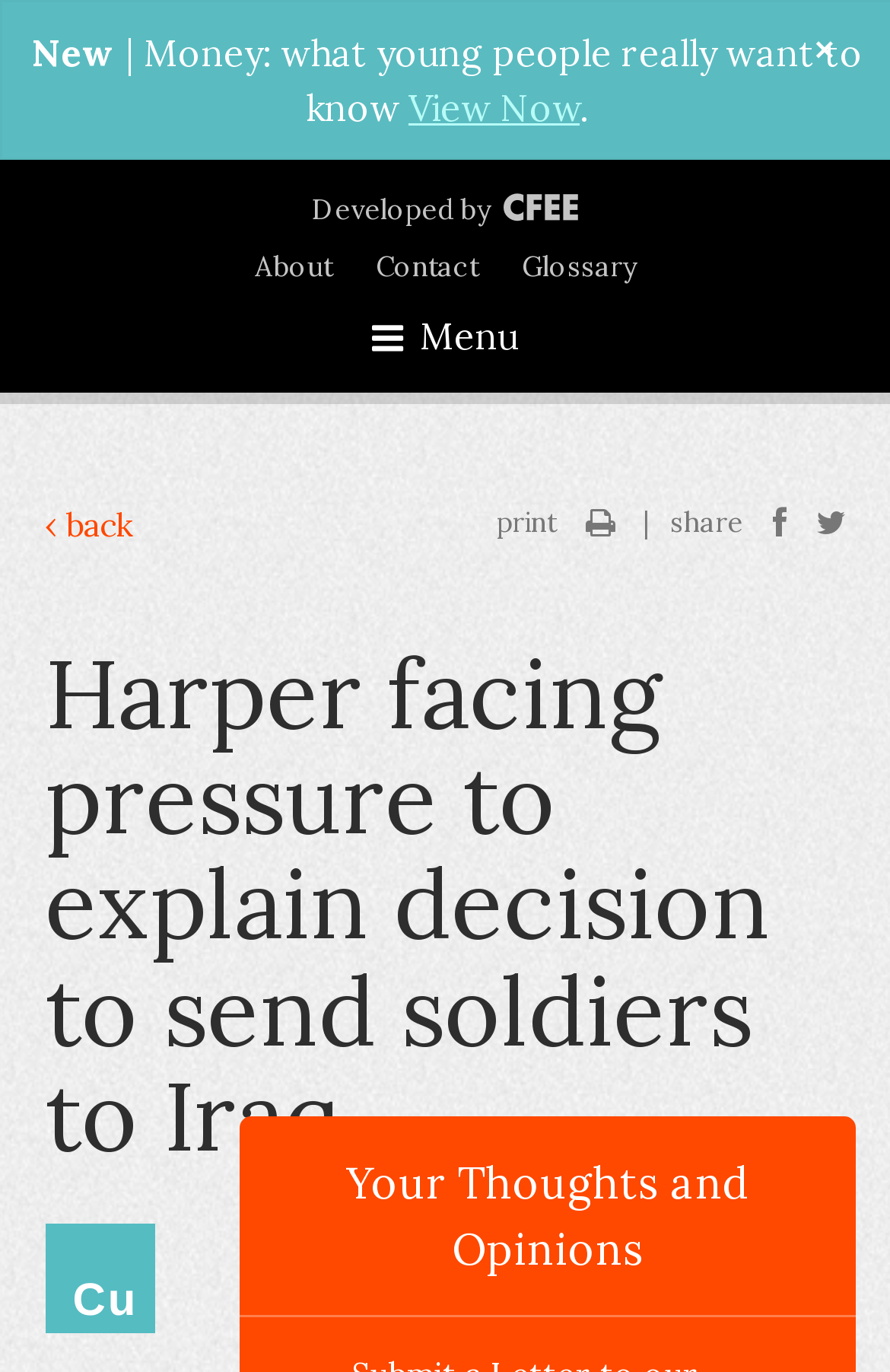Summarize the webpage in an elaborate manner.

The webpage appears to be an article or news page, with a focus on Canadian politics. At the top left, there is a small "New" label, followed by a heading that reads "Money: what young people really want to know". Next to this heading is a "View Now" link, and a small period symbol. On the top right, there is a close button marked with an "×" symbol.

Below this top section, there is a credit line that reads "Developed by" followed by a link. The main content of the page is divided into two sections. The top section has a heading that reads "Harper facing pressure to explain decision to send soldiers to Iraq", which takes up most of the width of the page.

Below this heading, there are several links and buttons aligned horizontally, including "About", "Contact", "Glossary", and "Menu". On the left side of this section, there is a "‹ back" link, and on the right side, there are buttons for printing, sharing, and other actions.

The second section of the page has a heading that reads "Your Thoughts and Opinions", which is positioned near the bottom of the page. At the very bottom of the page, there is a small "Cu" label. Overall, the page has a simple and organized layout, with clear headings and concise text.